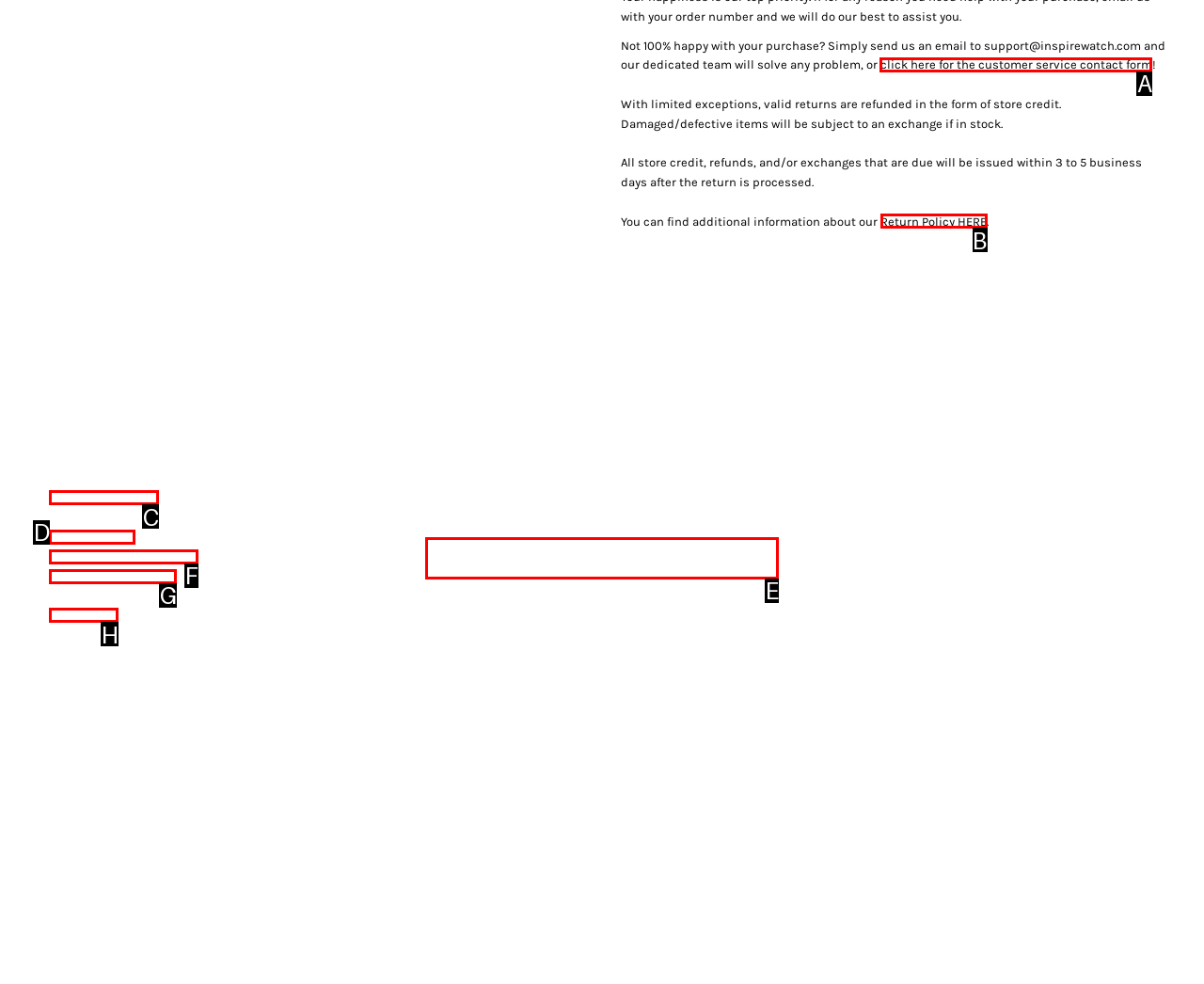For the task: click here for the customer service contact form, specify the letter of the option that should be clicked. Answer with the letter only.

A